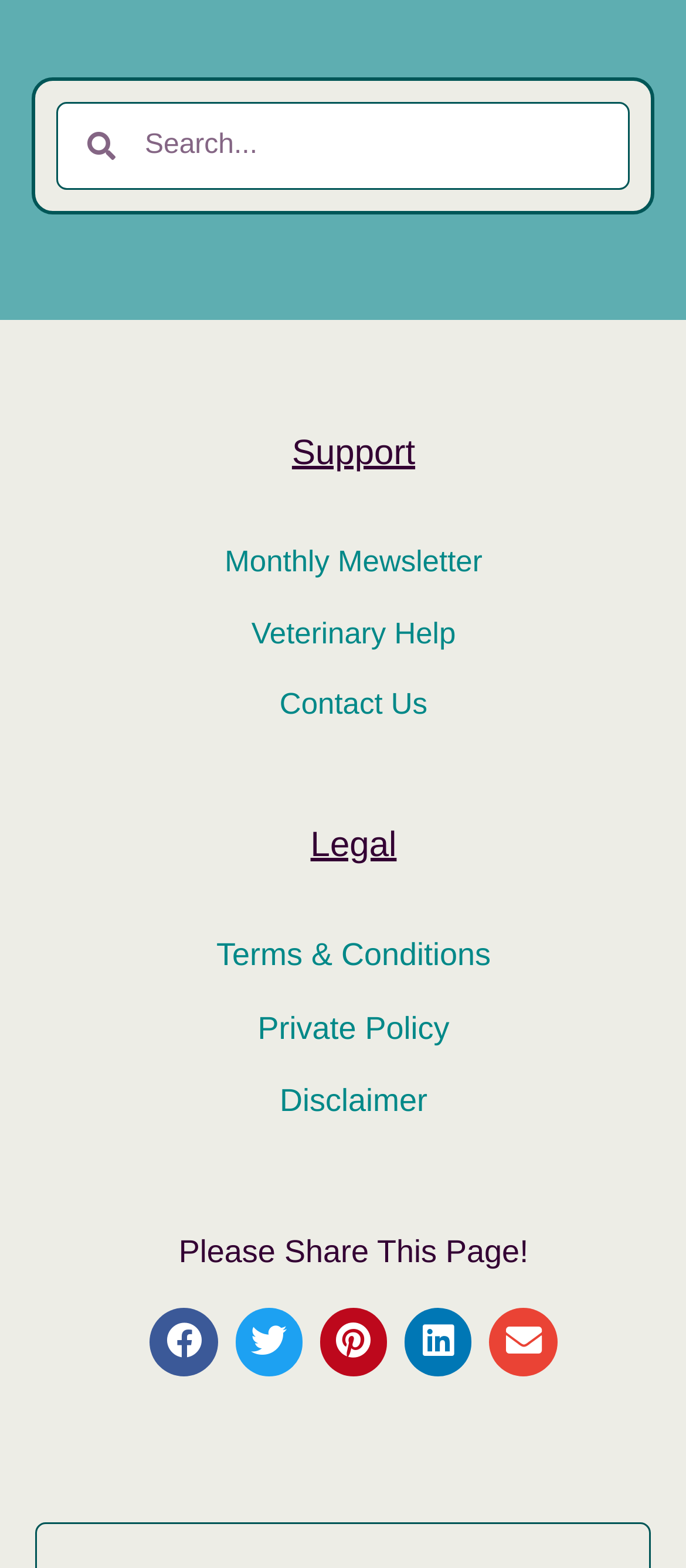Kindly determine the bounding box coordinates of the area that needs to be clicked to fulfill this instruction: "Search for something".

[0.168, 0.066, 0.915, 0.12]